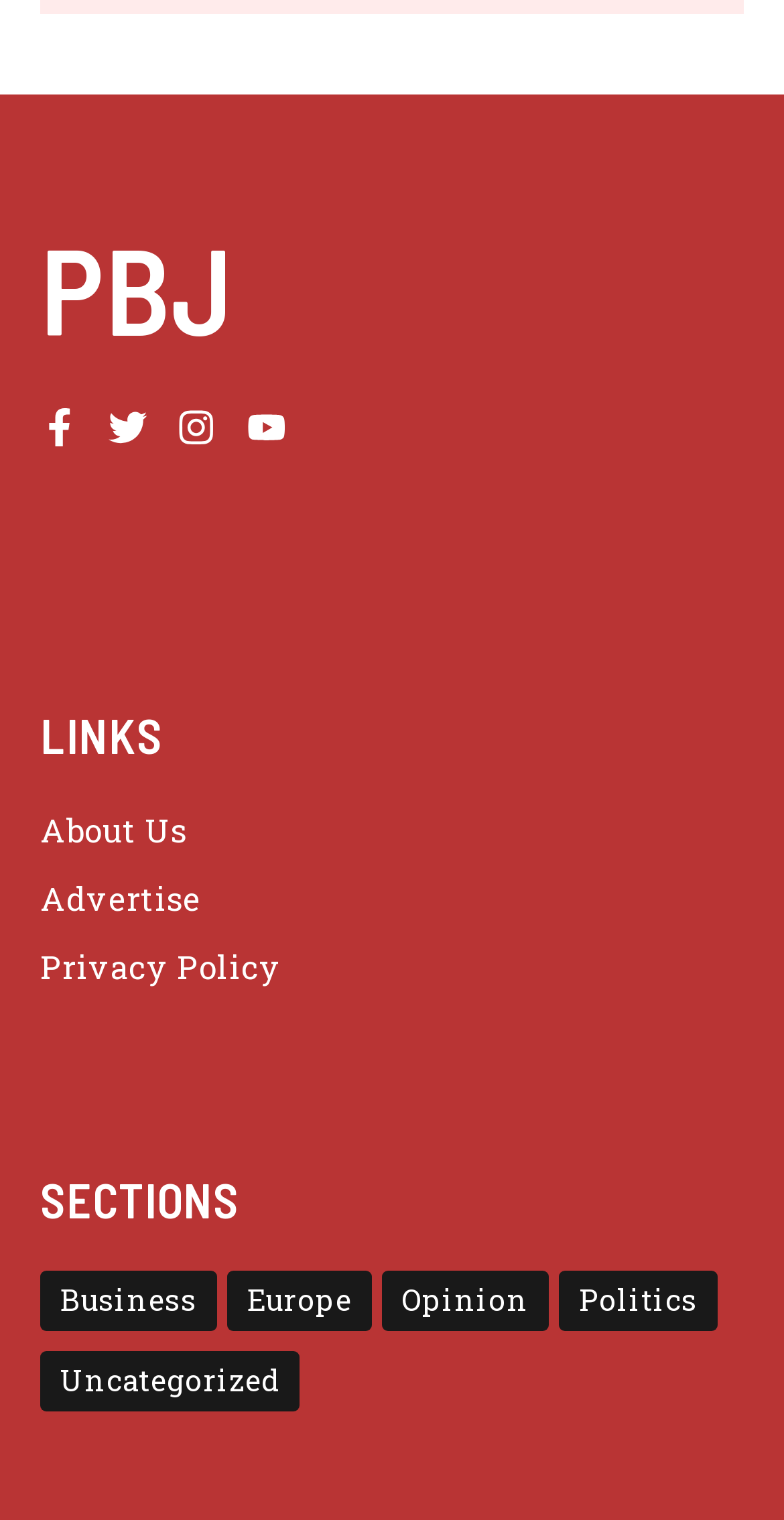Identify the bounding box coordinates for the region of the element that should be clicked to carry out the instruction: "read Privacy Policy". The bounding box coordinates should be four float numbers between 0 and 1, i.e., [left, top, right, bottom].

[0.051, 0.622, 0.359, 0.65]